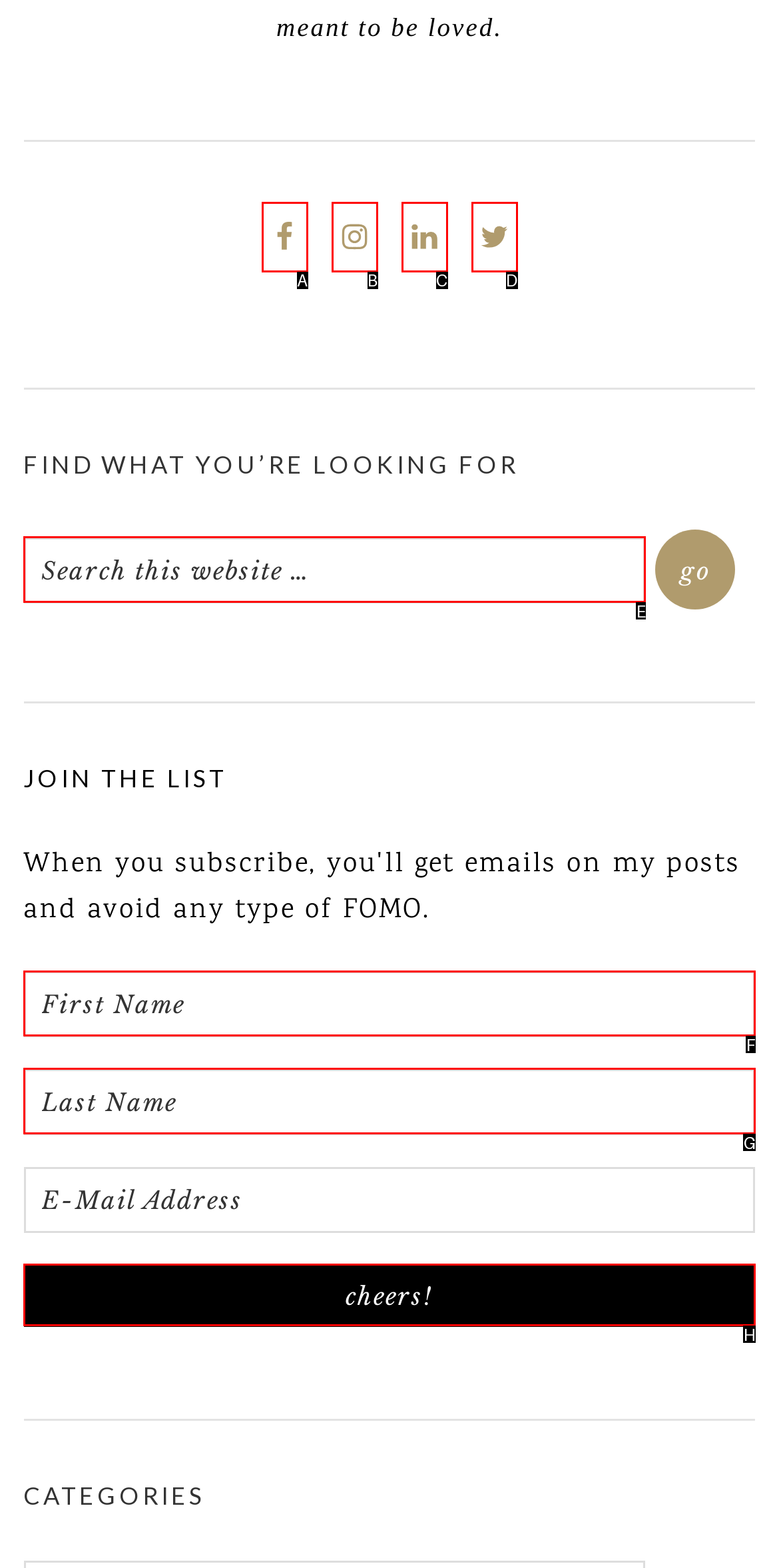Select the right option to accomplish this task: Enter First Name. Reply with the letter corresponding to the correct UI element.

F